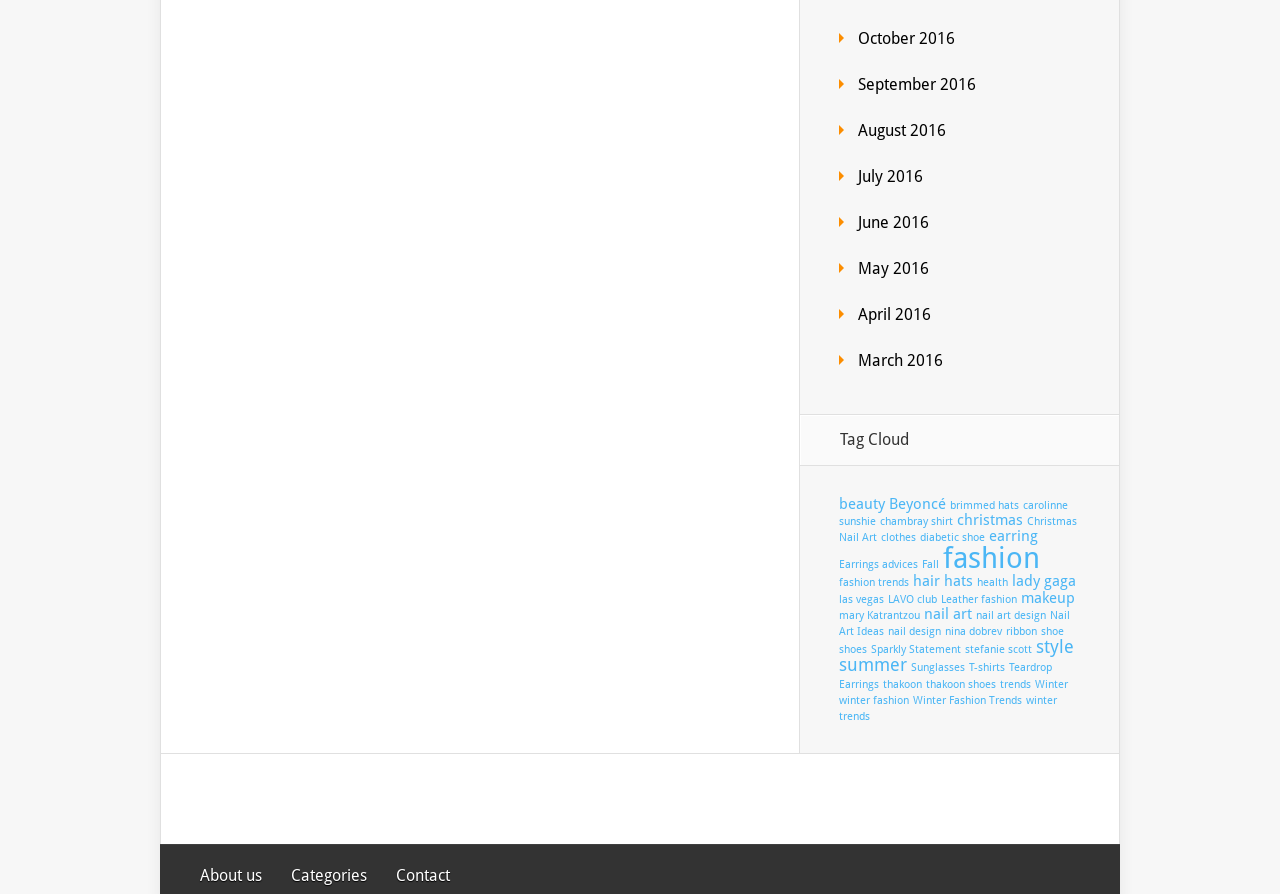Please identify the bounding box coordinates of the element's region that I should click in order to complete the following instruction: "Learn about nail art design". The bounding box coordinates consist of four float numbers between 0 and 1, i.e., [left, top, right, bottom].

[0.762, 0.681, 0.817, 0.696]